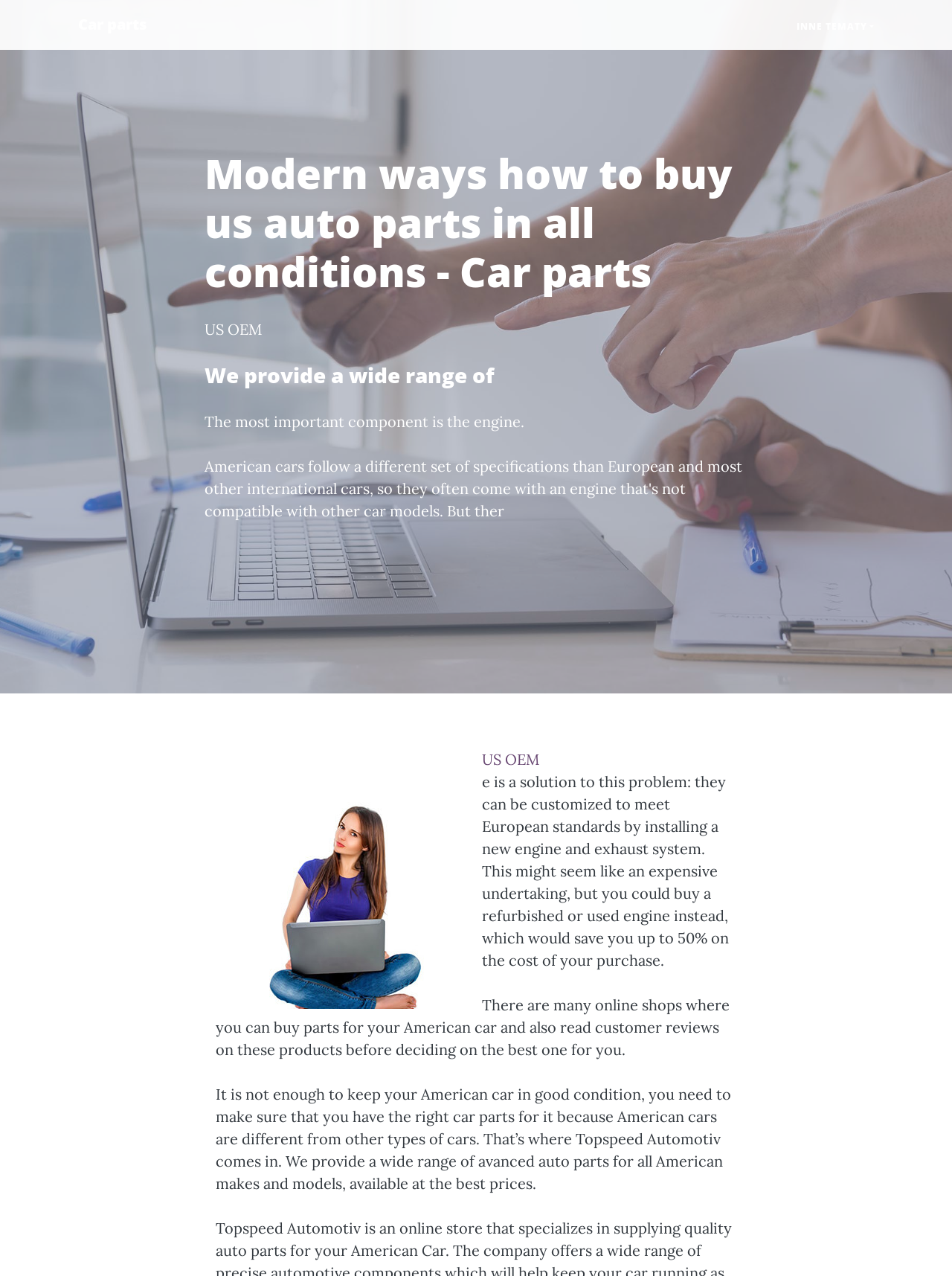Give a detailed explanation of the elements present on the webpage.

The webpage is about buying US auto parts, specifically discussing modern ways to do so in all conditions. At the top left, there is a link labeled "Car parts". Below it, a heading with the same title "Modern ways how to buy us auto parts in all conditions - Car parts" is centered on the page. 

To the right of the heading, a button "INNE TEMATY" is located, which has a popup menu. Below the heading, there are two lines of text, "US OEM" and "We provide a wide range of", which are centered on the page. 

Following this, a paragraph of text explains that the most important component of a car is the engine, specifically for American cars. Below this text, there is an image related to buying US auto parts, and to its right, a link labeled "US OEM" is positioned. 

Below the image, a block of text discusses customizing engines to meet European standards, and the cost-effectiveness of buying refurbished or used engines. Below this, another block of text advises on reading customer reviews when buying parts for American cars online. 

At the bottom of the page, a final block of text introduces Topspeed Automotiv, a provider of advanced auto parts for all American makes and models at competitive prices, emphasizing the importance of having the right car parts for American cars.